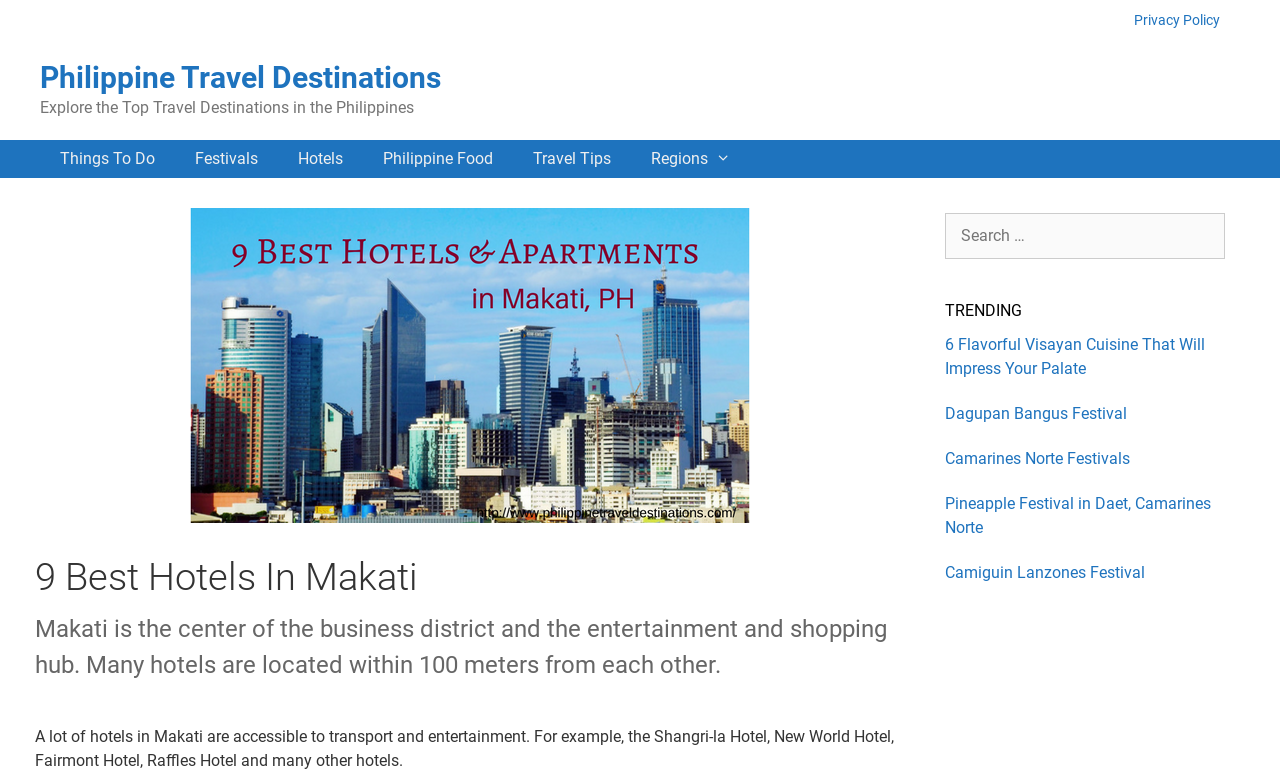Identify the coordinates of the bounding box for the element that must be clicked to accomplish the instruction: "Search for hotels".

[0.738, 0.272, 0.957, 0.331]